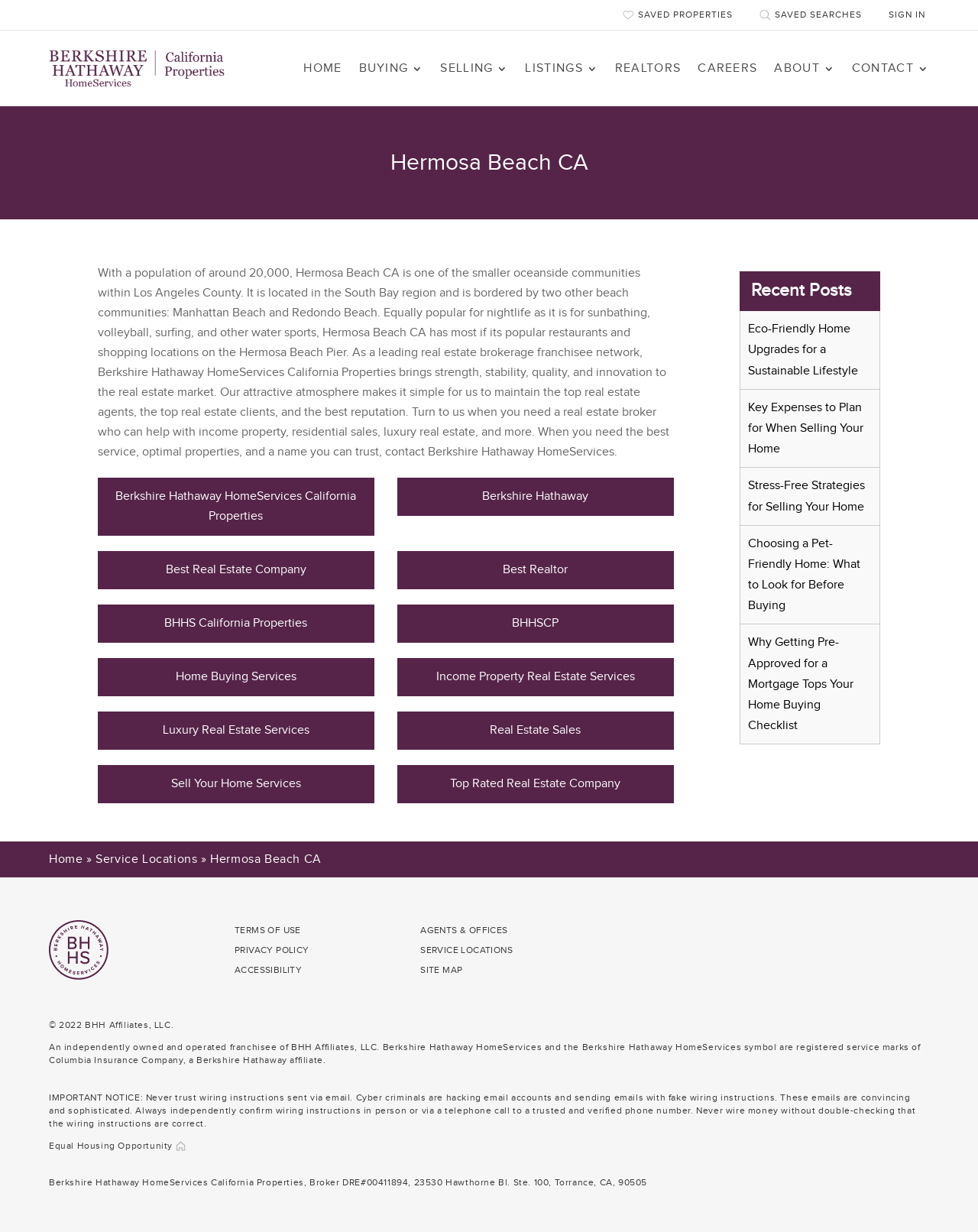Determine the coordinates of the bounding box for the clickable area needed to execute this instruction: "Click on HOME".

[0.31, 0.046, 0.35, 0.065]